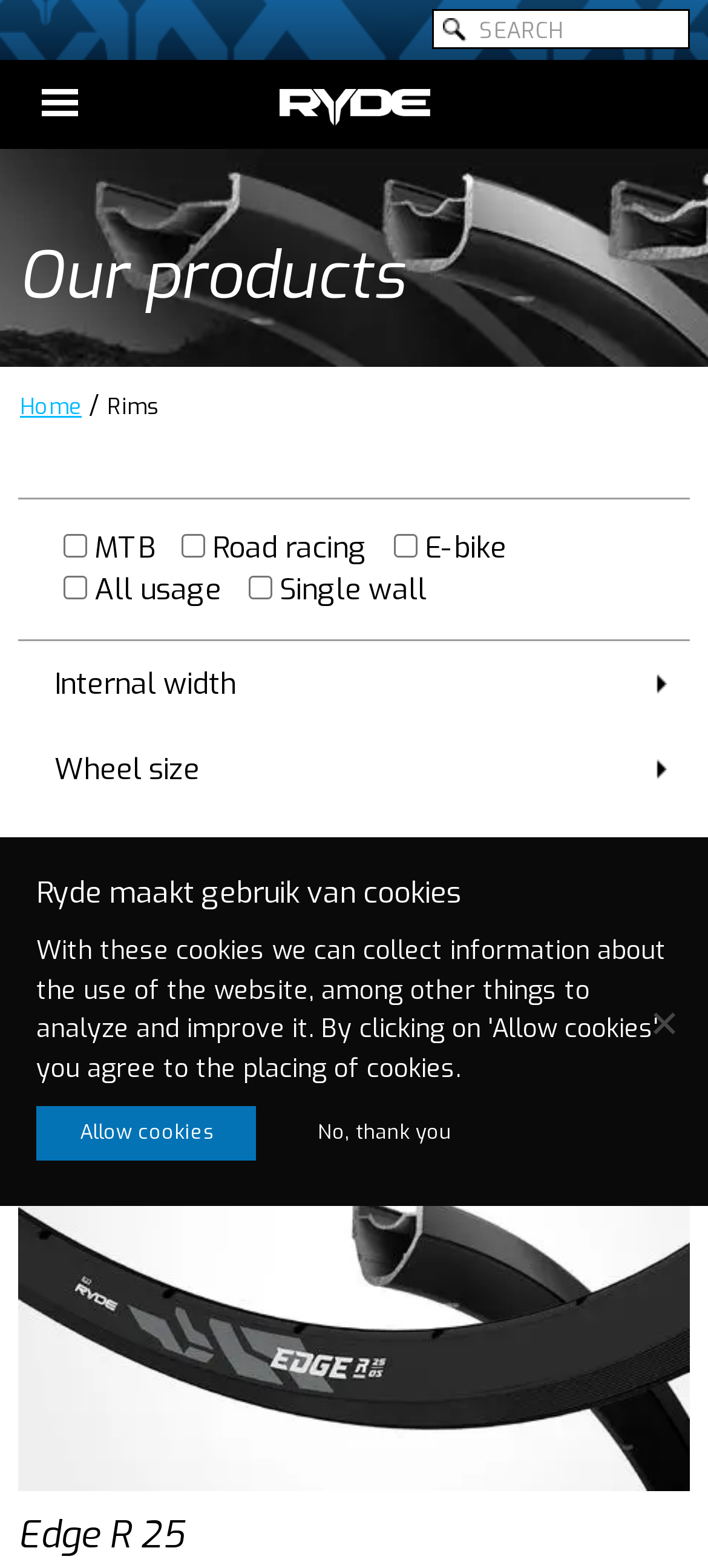Given the following UI element description: "name="s" placeholder="SEARCH"", find the bounding box coordinates in the webpage screenshot.

[0.61, 0.006, 0.974, 0.031]